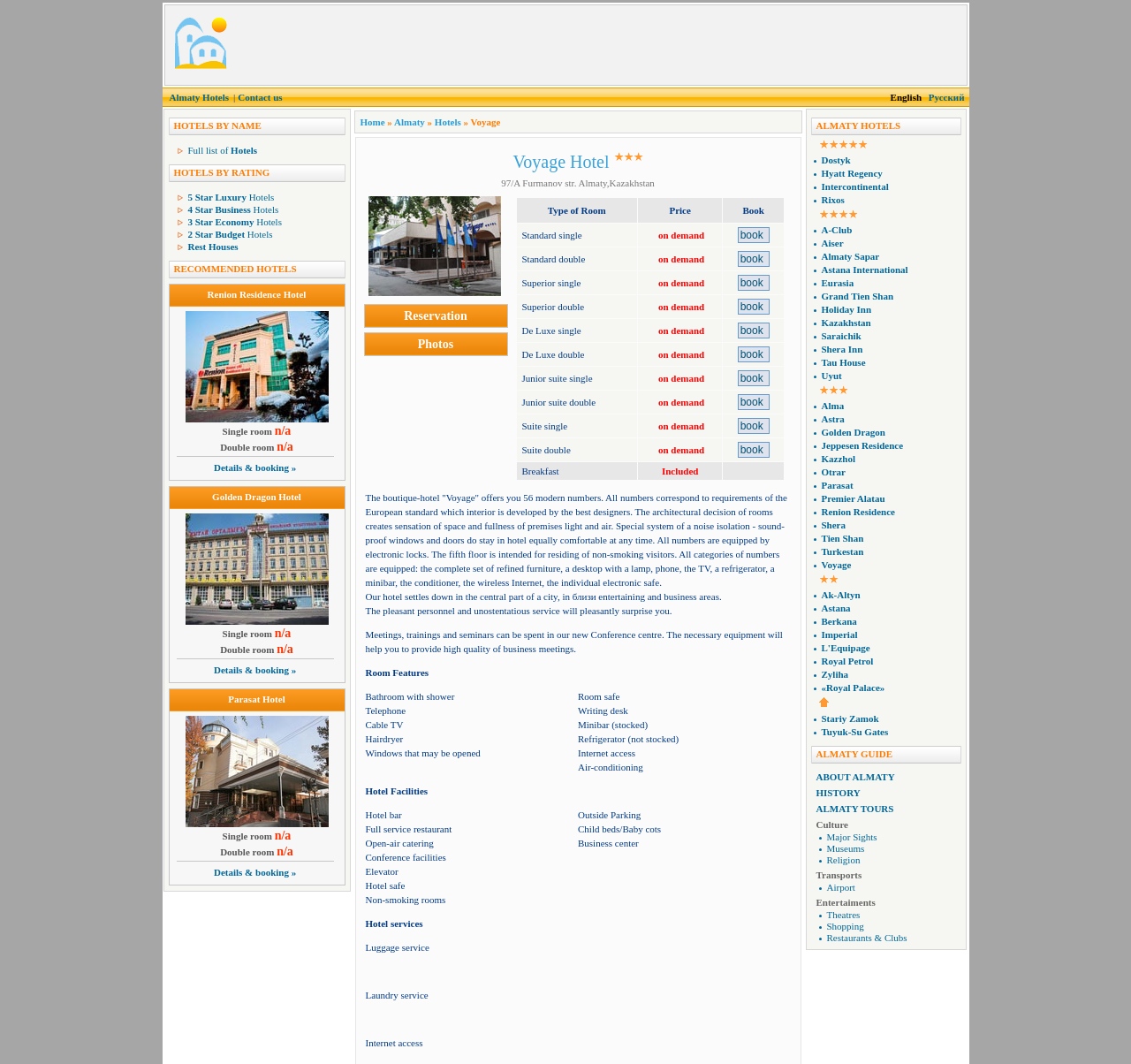How many languages are available on the webpage?
Refer to the image and give a detailed answer to the question.

I found the answer by looking at the links 'English' and 'Русский' which suggest that the webpage is available in two languages.